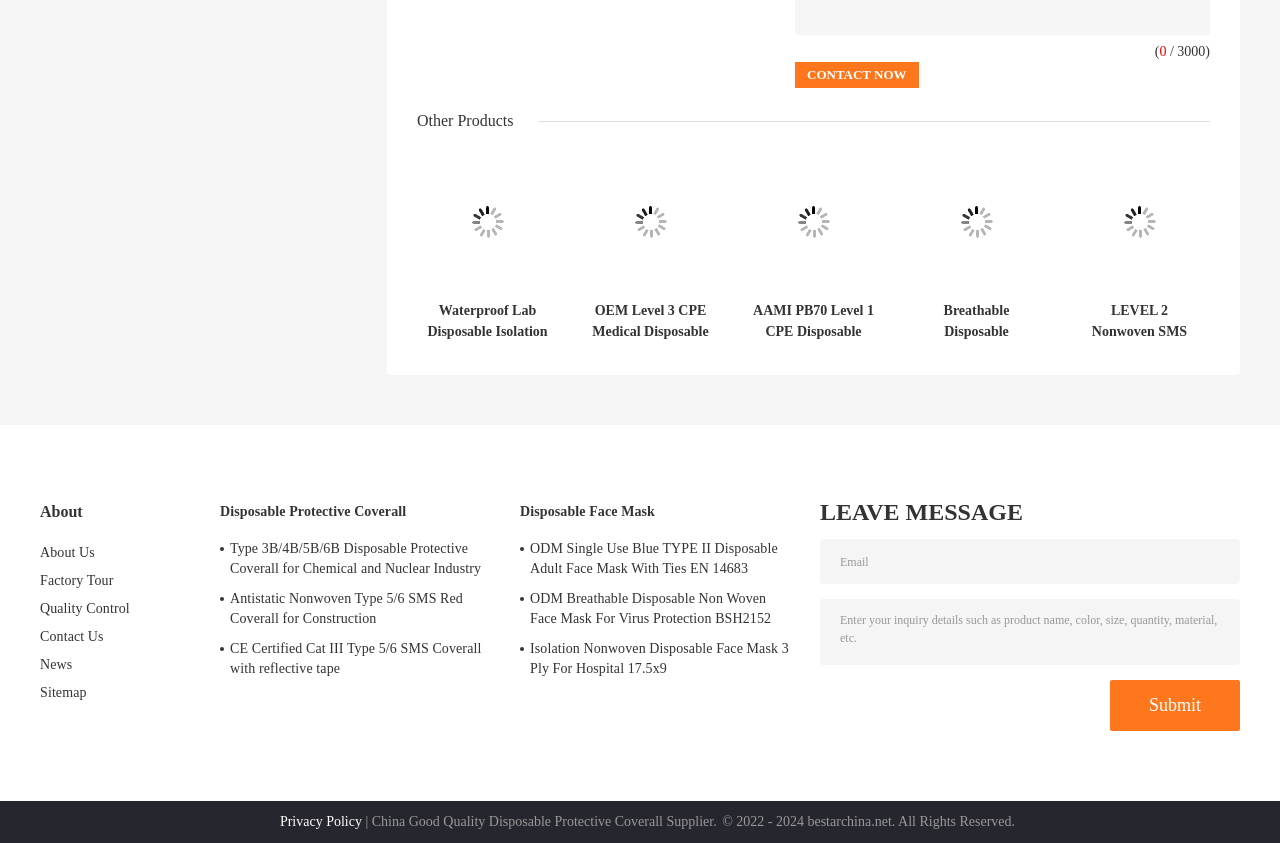Find the bounding box coordinates for the area that must be clicked to perform this action: "Leave a message".

[0.641, 0.592, 0.799, 0.623]